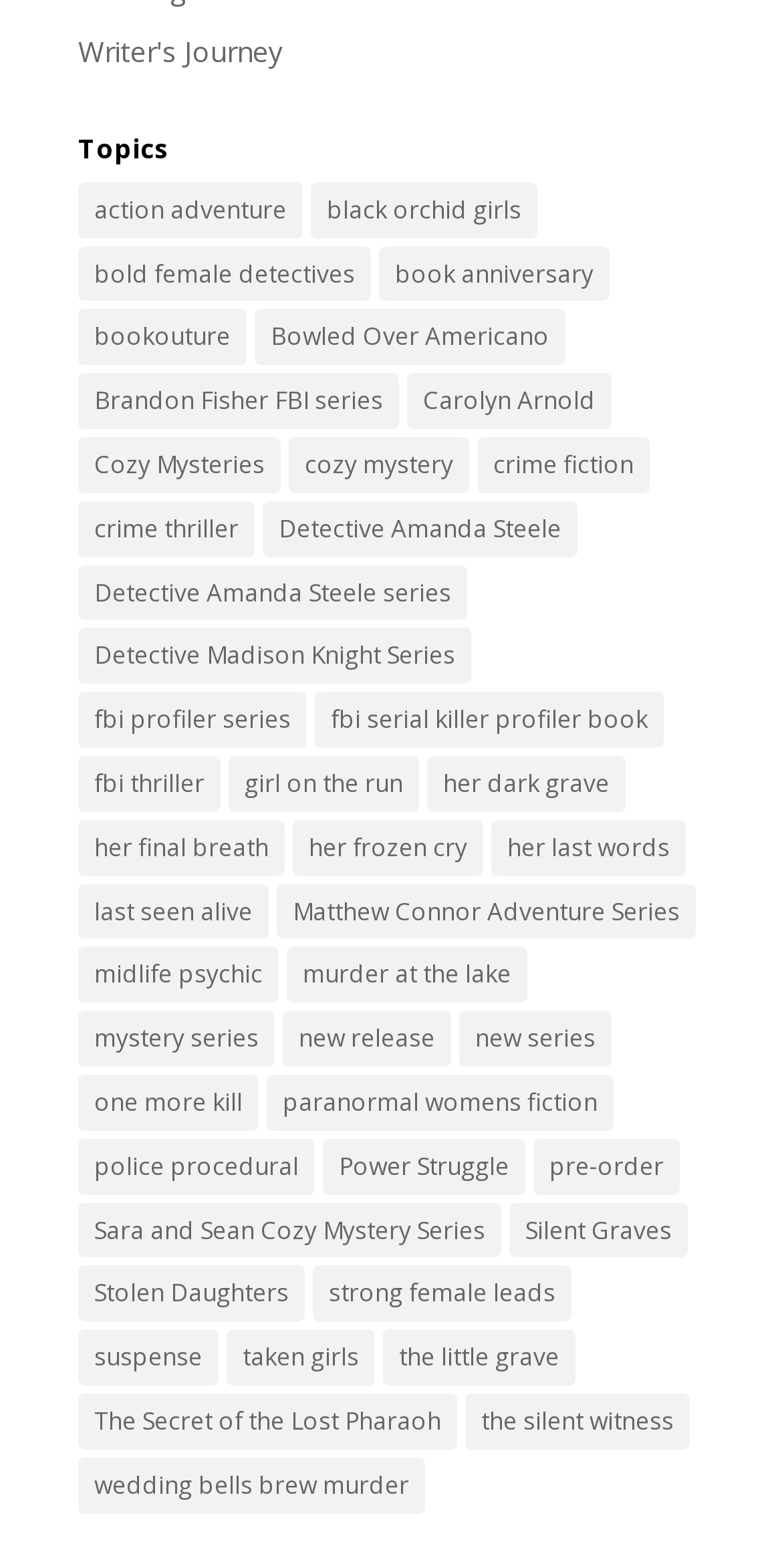How many items are in the 'Detective Amanda Steele series'?
Look at the image and respond with a single word or a short phrase.

53